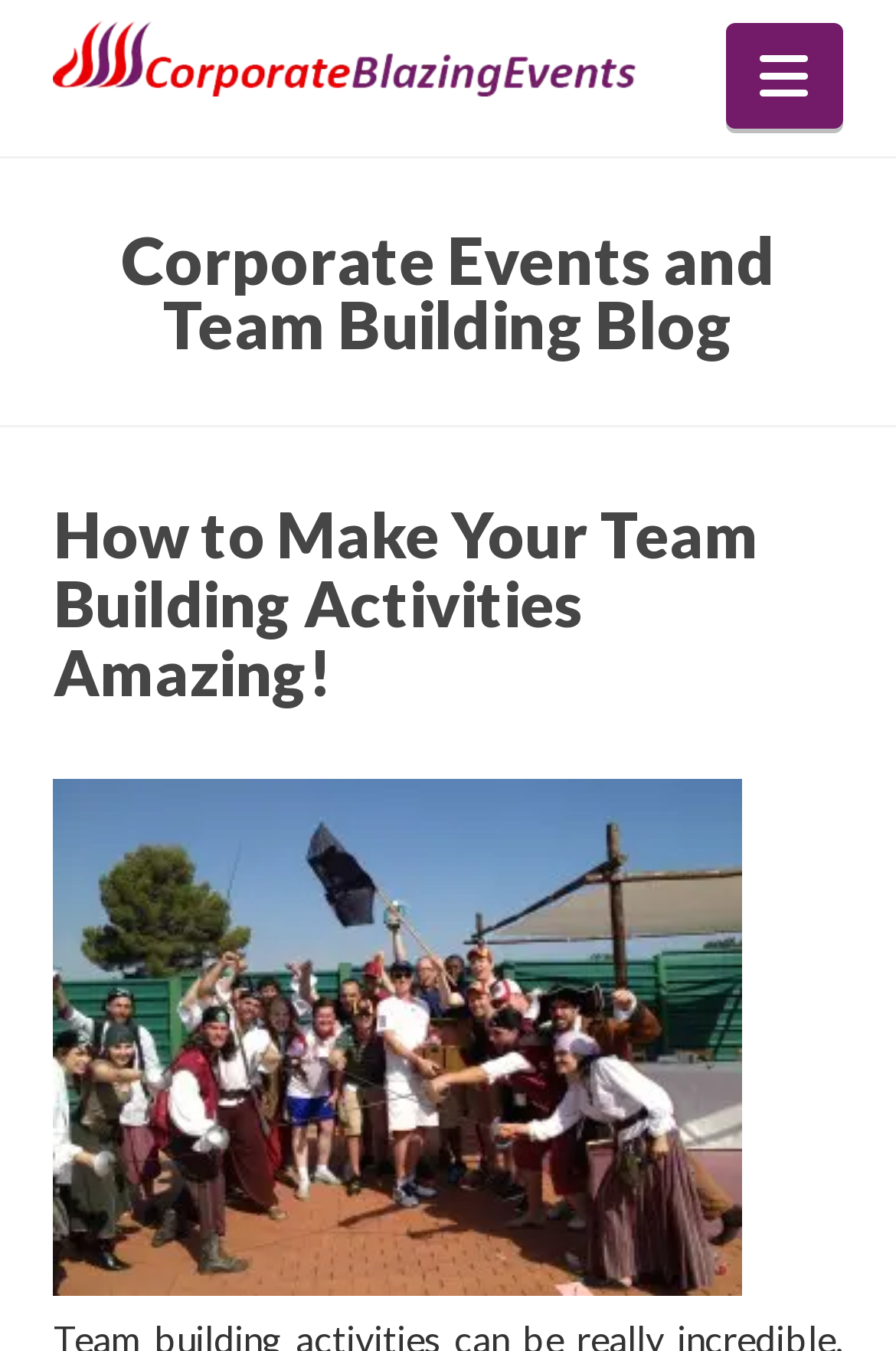Provide the bounding box coordinates of the HTML element this sentence describes: "parent_node: Navigation". The bounding box coordinates consist of four float numbers between 0 and 1, i.e., [left, top, right, bottom].

[0.06, 0.015, 0.709, 0.072]